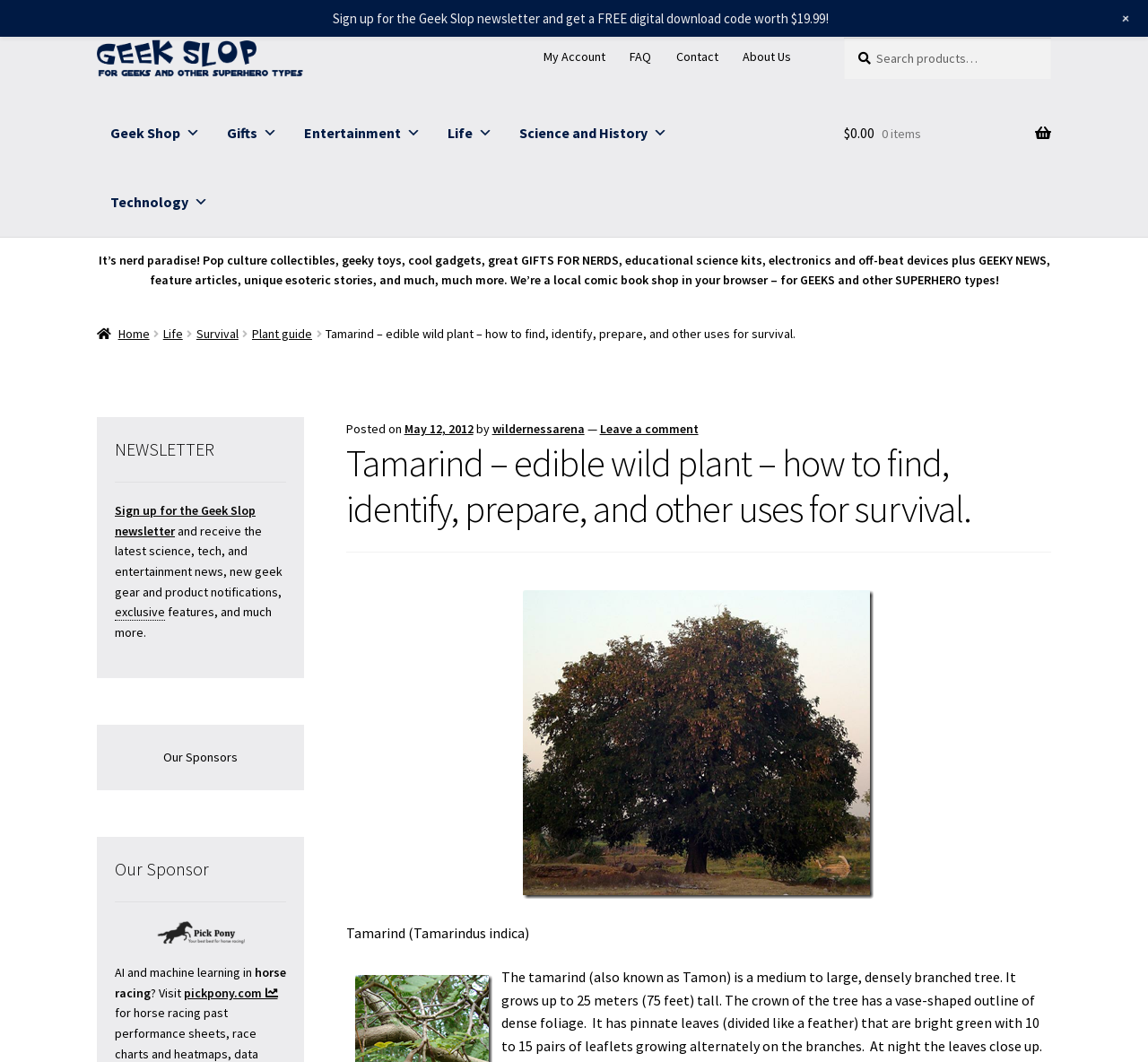Identify the bounding box coordinates of the element that should be clicked to fulfill this task: "Explore Geek Shop". The coordinates should be provided as four float numbers between 0 and 1, i.e., [left, top, right, bottom].

[0.084, 0.093, 0.186, 0.158]